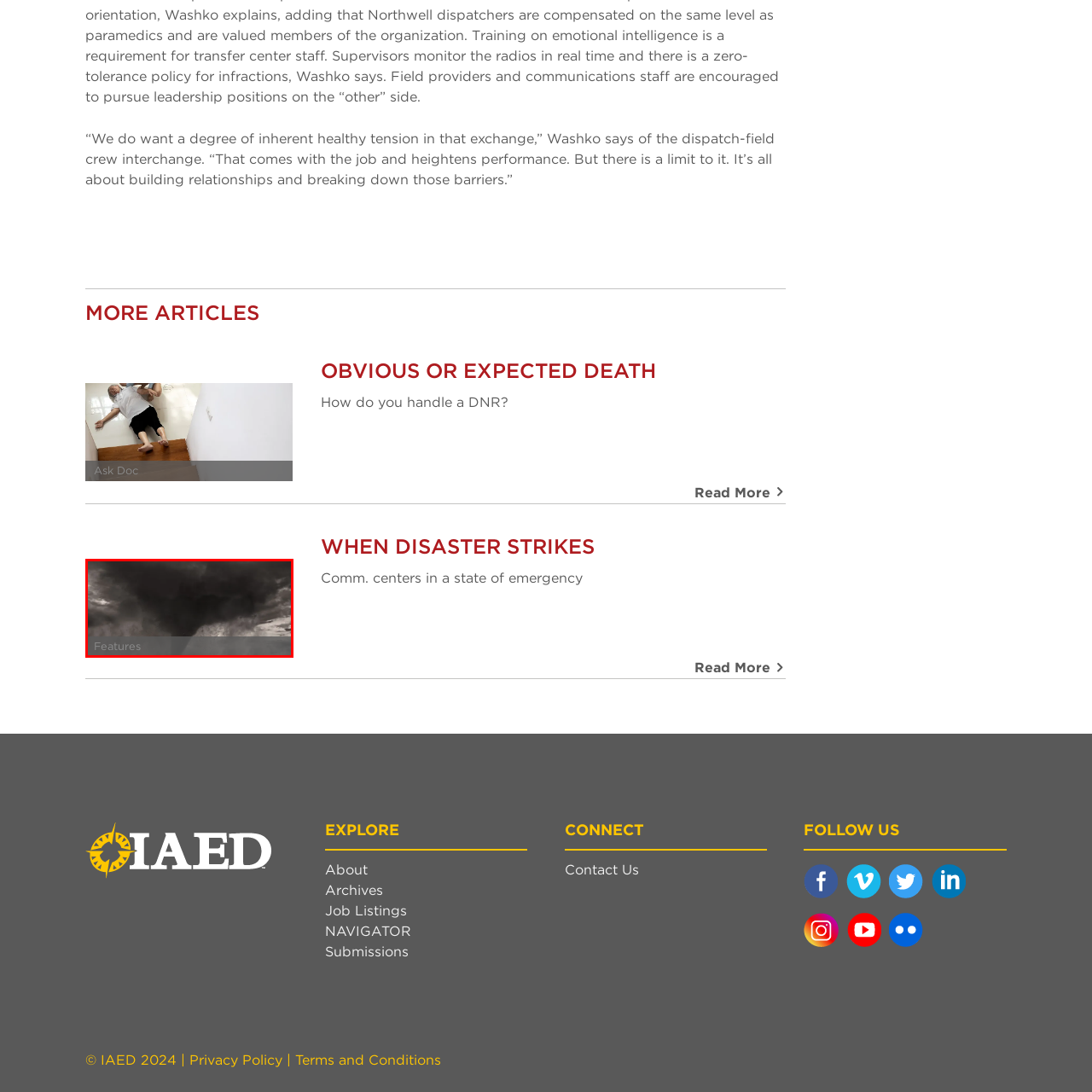Observe the image enclosed by the red border and respond to the subsequent question with a one-word or short phrase:
What is the tone evoked by the visual?

Sense of urgency